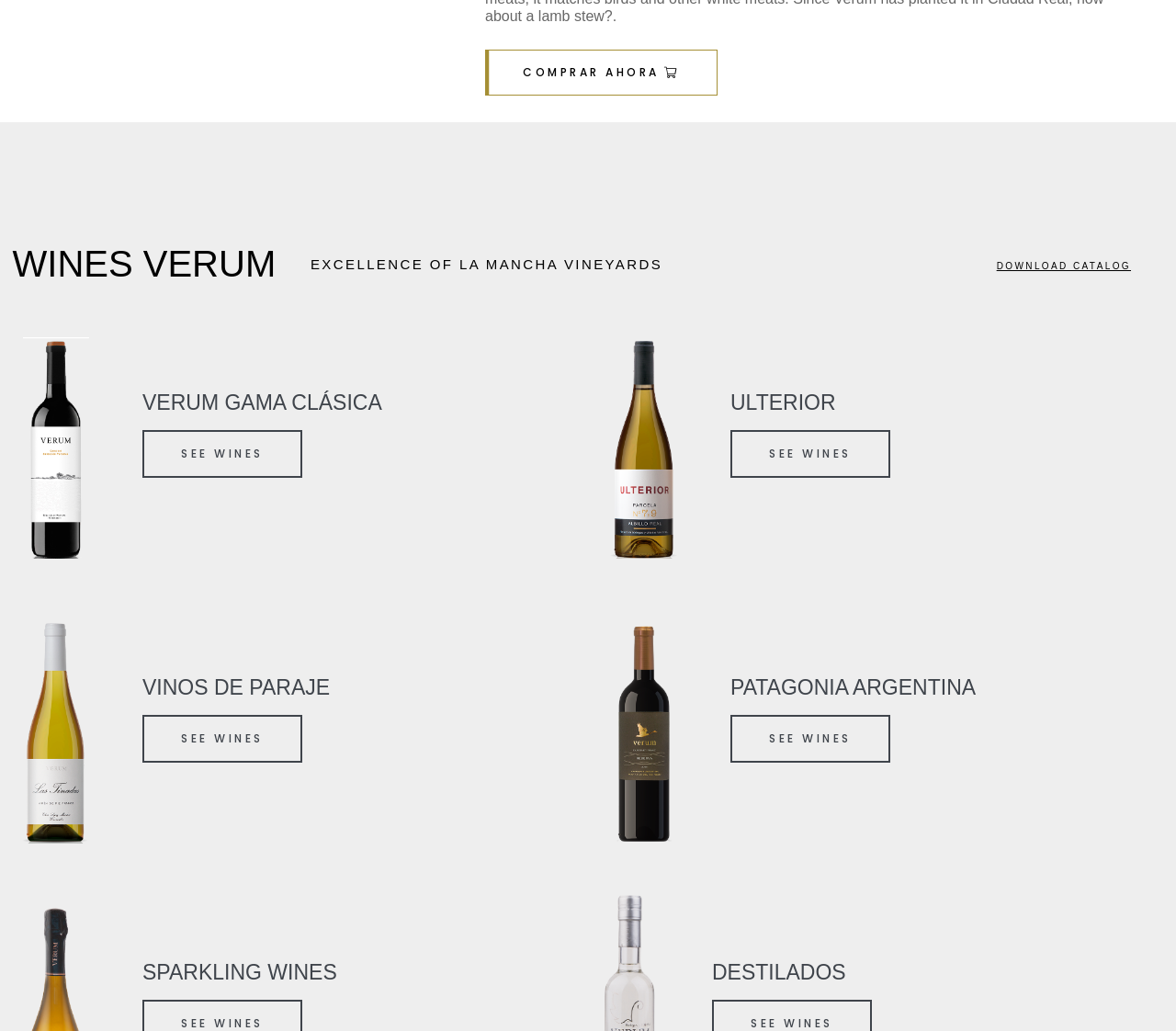Respond with a single word or phrase to the following question:
What is the name of the sparkling wine section?

SPARKLING WINES